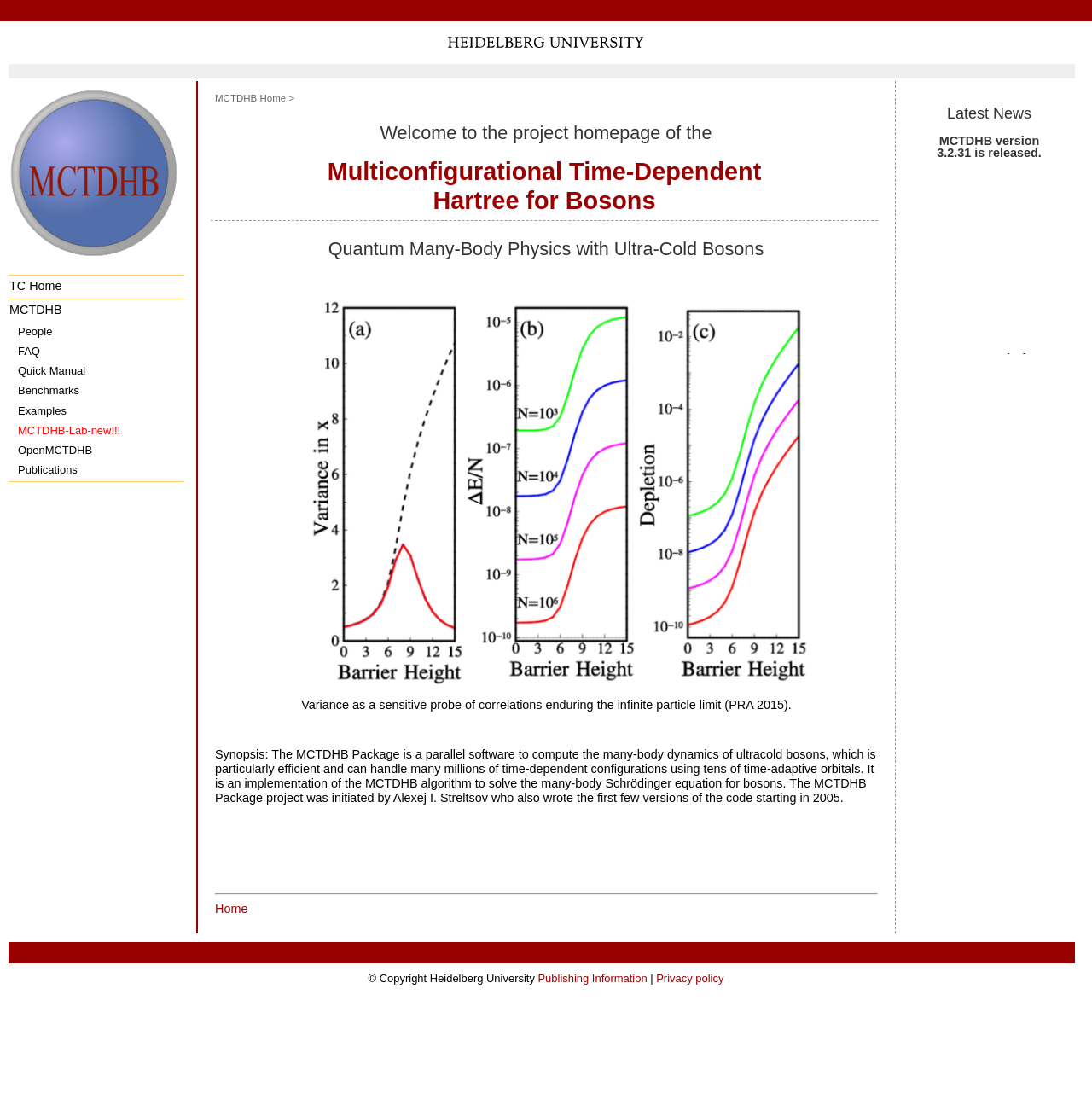Bounding box coordinates are specified in the format (top-left x, top-left y, bottom-right x, bottom-right y). All values are floating point numbers bounded between 0 and 1. Please provide the bounding box coordinate of the region this sentence describes: Quick Manual

[0.016, 0.331, 0.169, 0.349]